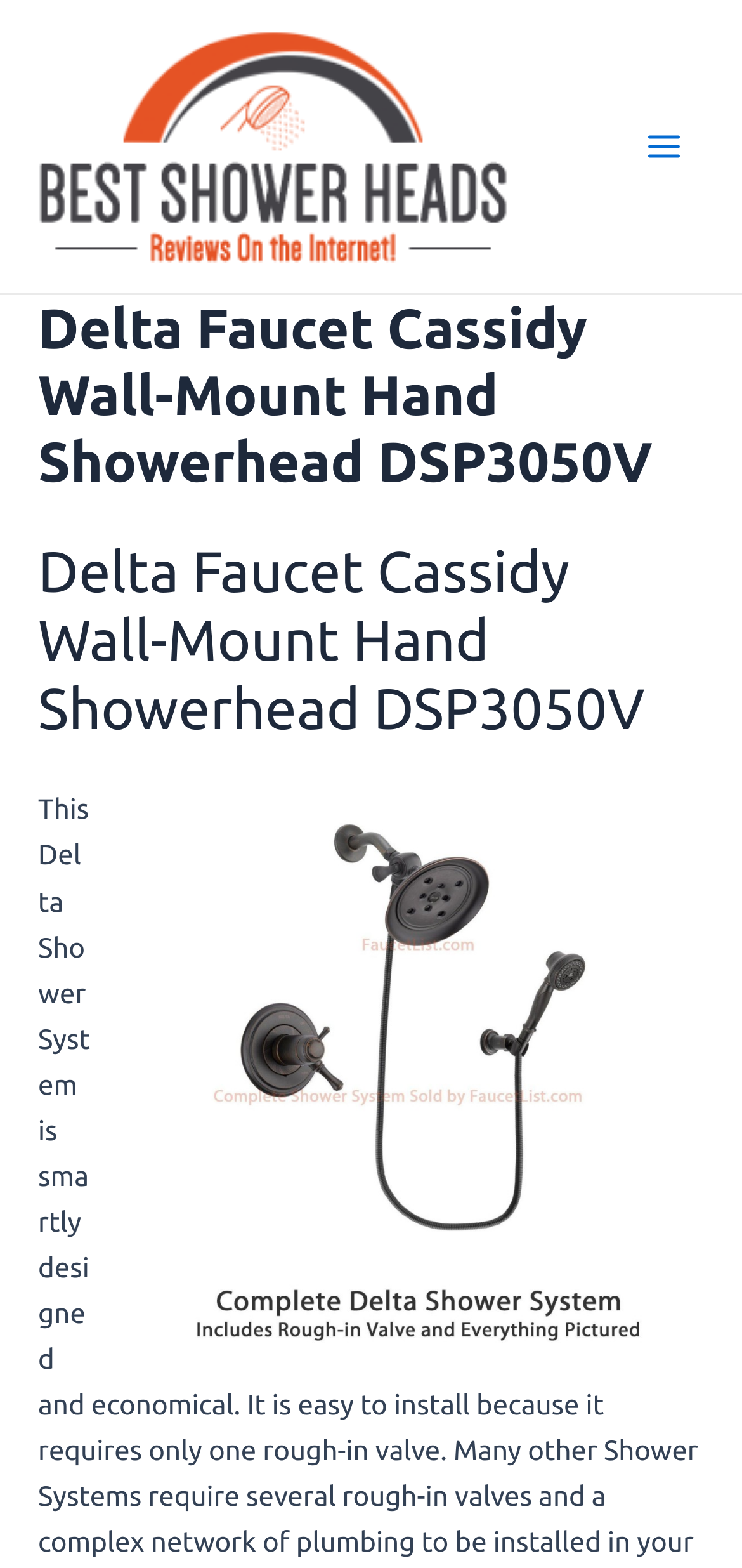Provide a brief response to the question below using a single word or phrase: 
What is the type of the showerhead?

Wall-Mount Hand Showerhead